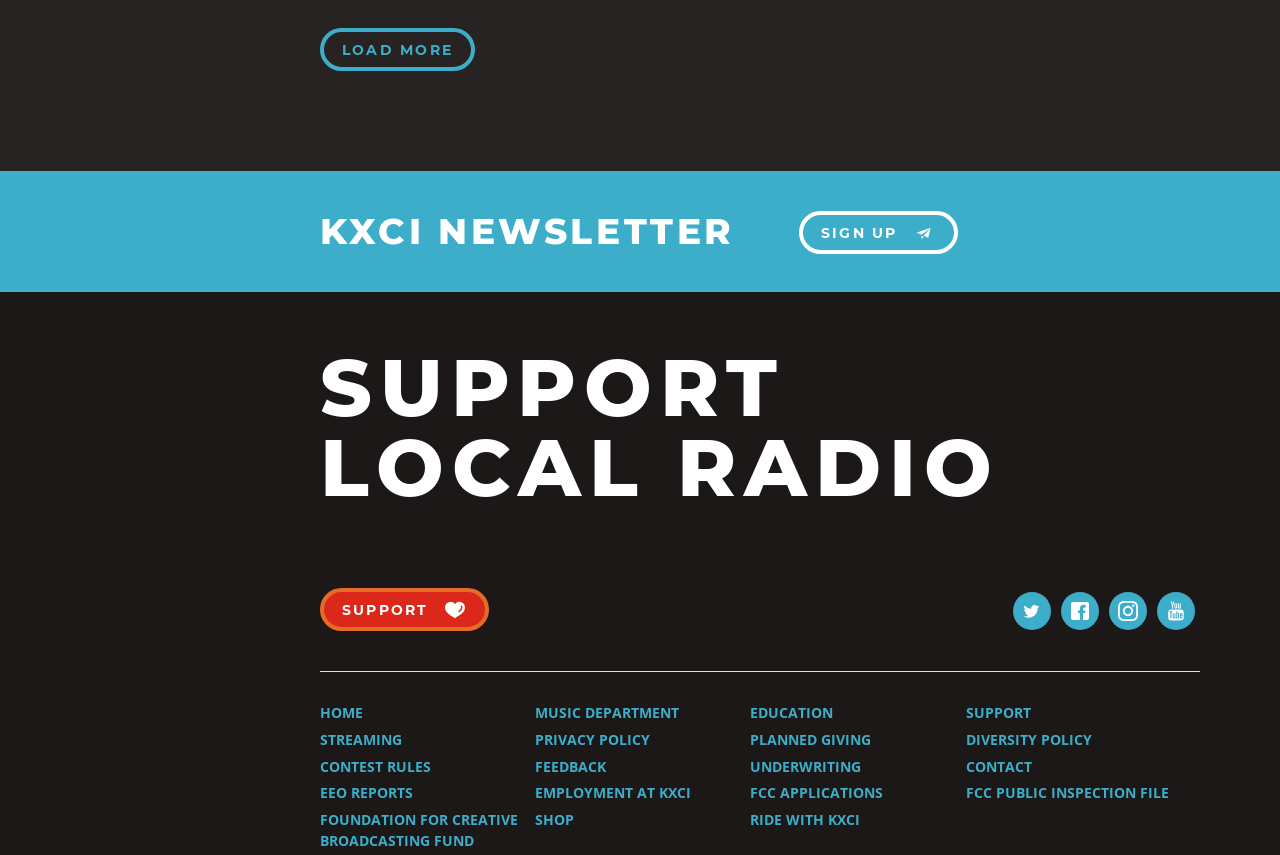How can I support local radio?
Refer to the image and provide a thorough answer to the question.

The link element with the text 'SUPPORT' is located below the heading 'SUPPORT LOCAL RADIO', suggesting that clicking on it will allow users to support local radio.